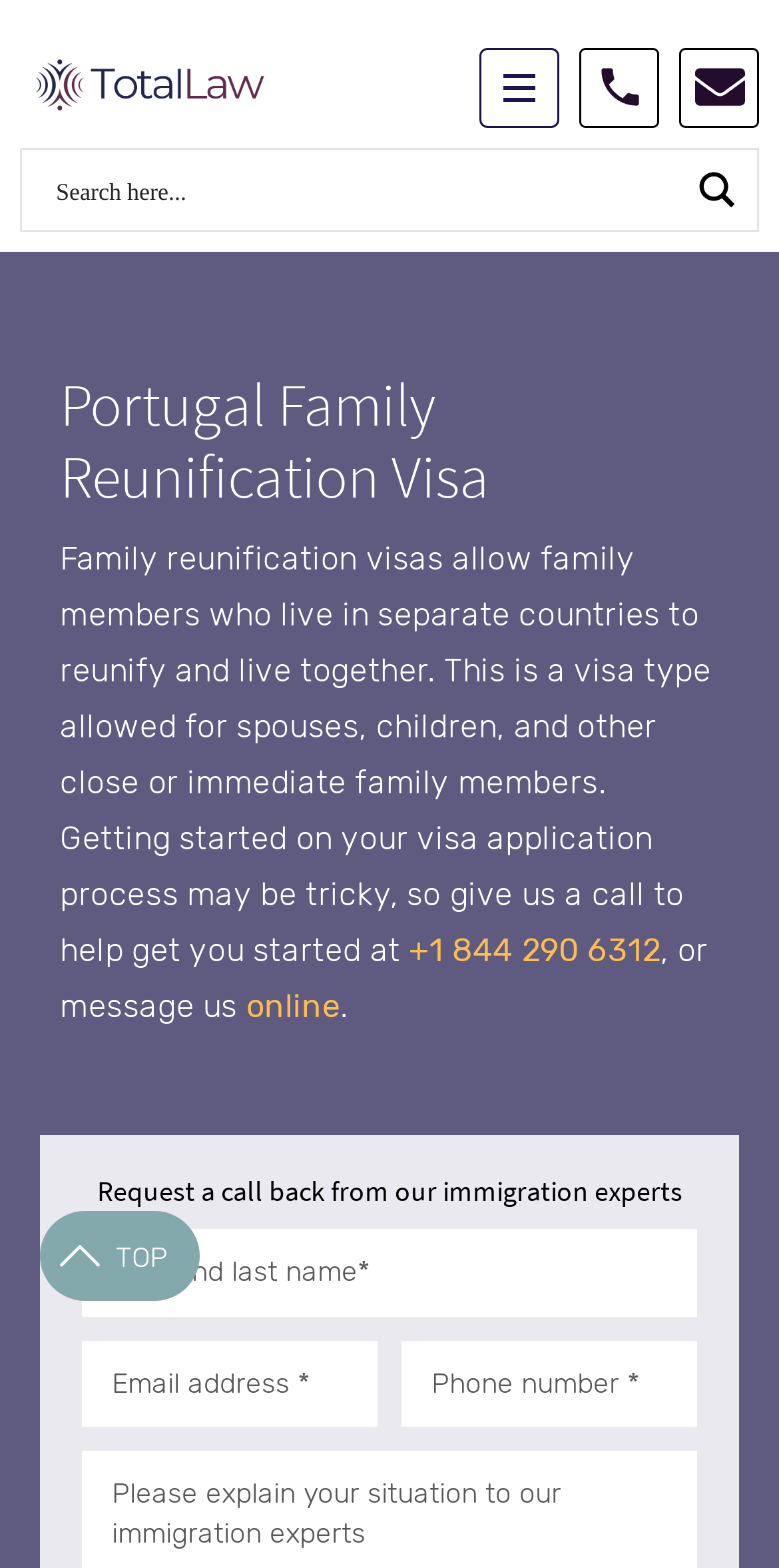Answer briefly with one word or phrase:
How can I get help with my visa application?

Call or message